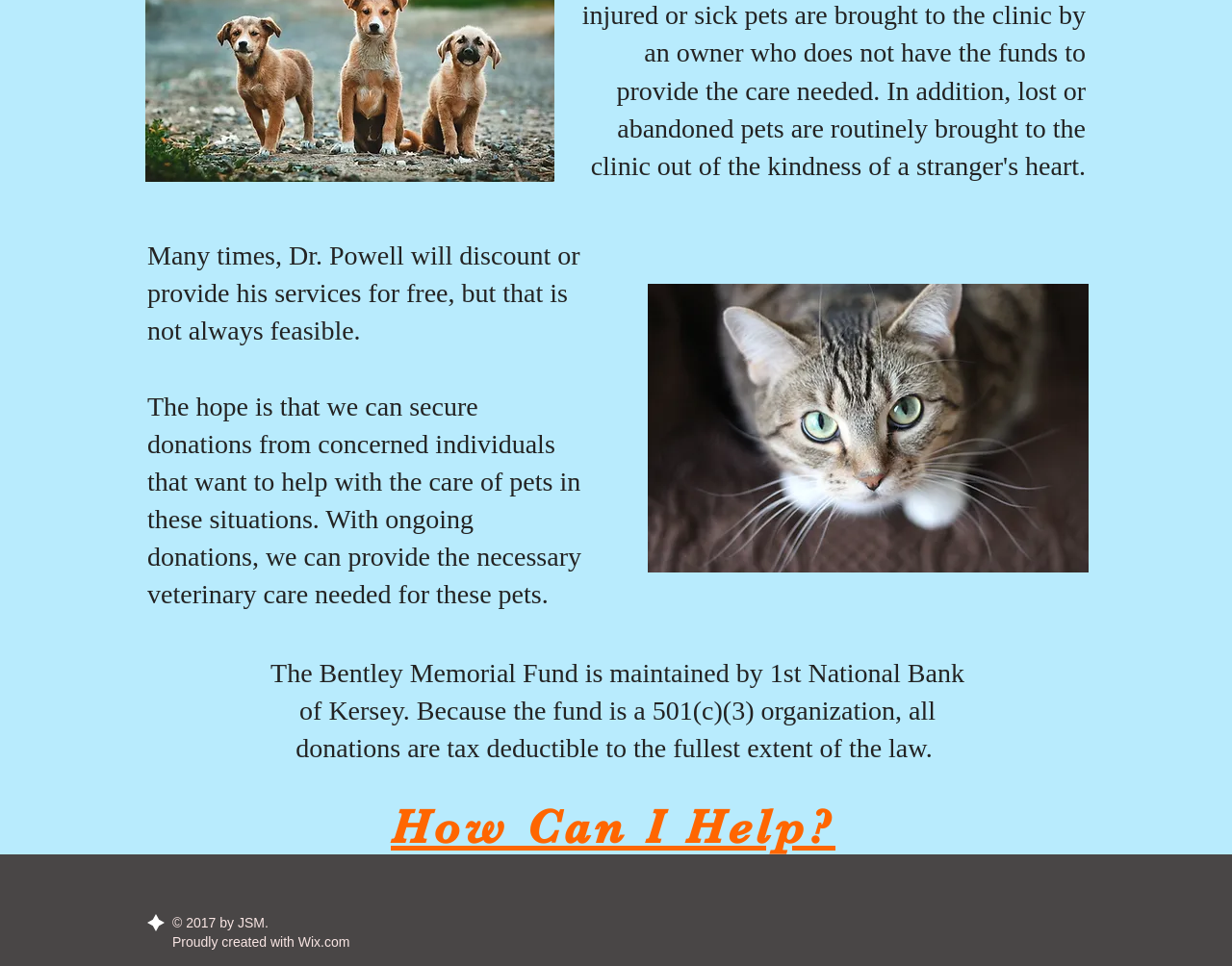Extract the bounding box coordinates for the HTML element that matches this description: "How Can I Help?". The coordinates should be four float numbers between 0 and 1, i.e., [left, top, right, bottom].

[0.317, 0.828, 0.678, 0.884]